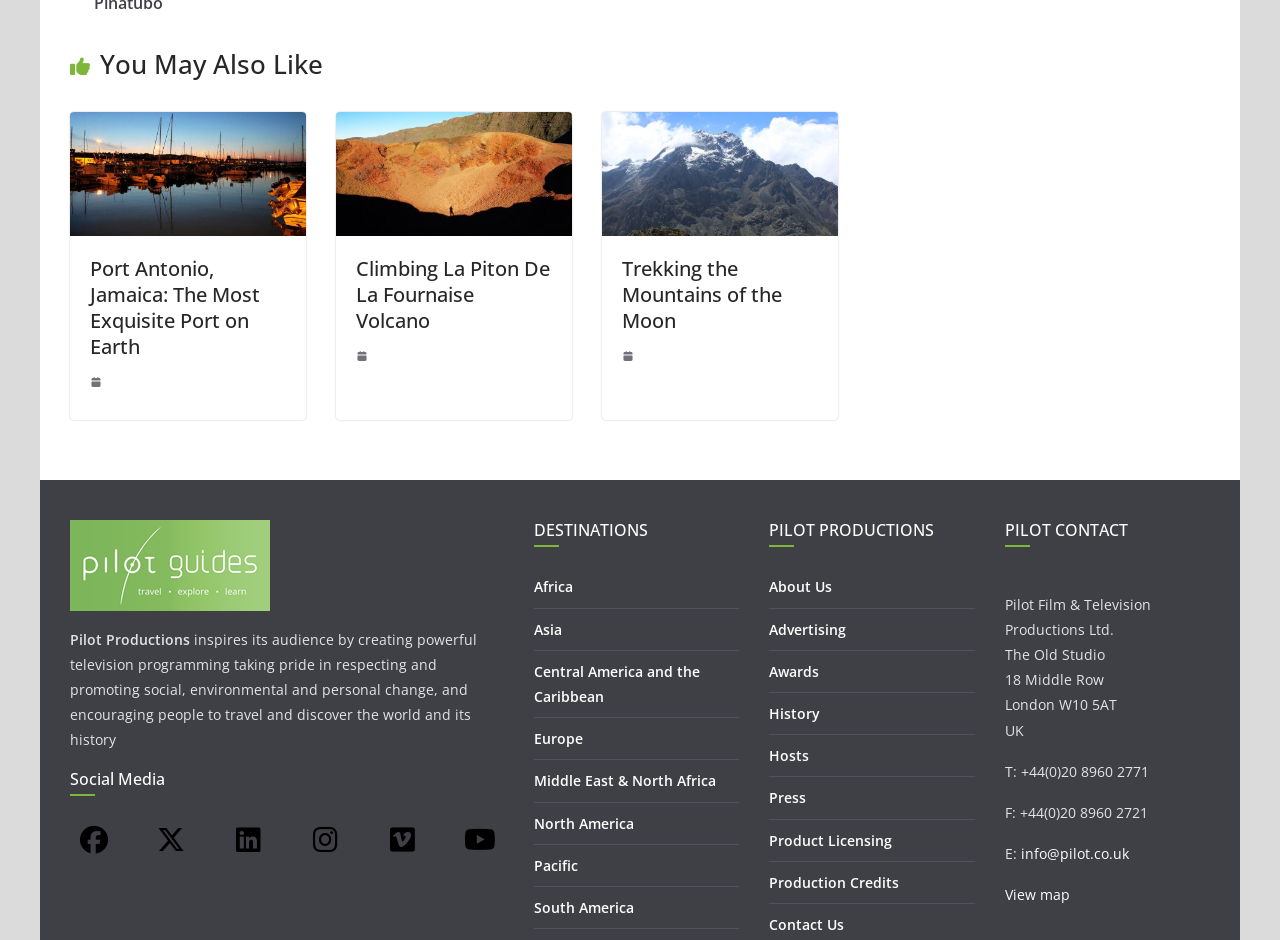Identify the bounding box coordinates of the section that should be clicked to achieve the task described: "Contact Pilot Productions".

[0.797, 0.898, 0.882, 0.918]